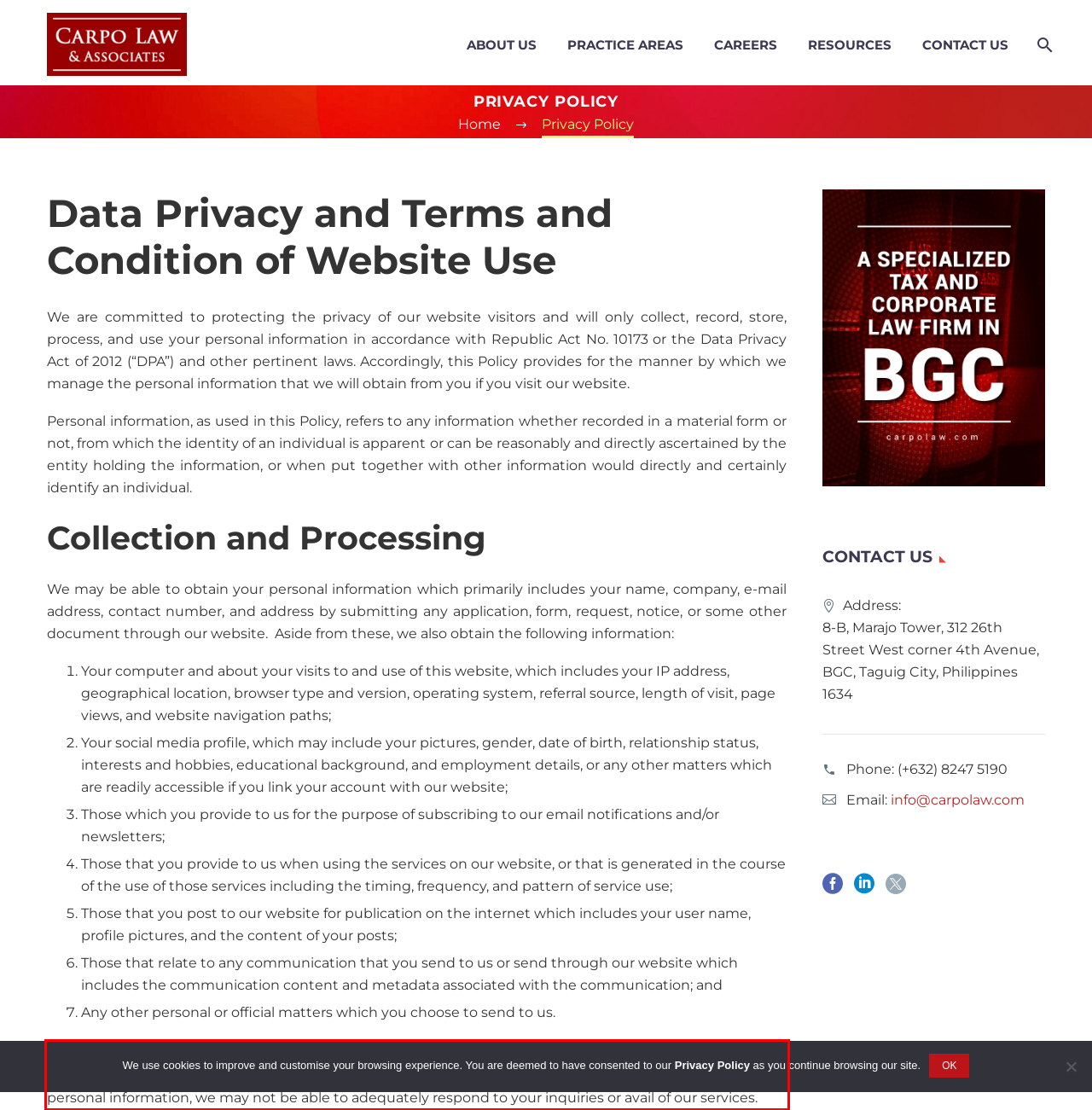The screenshot you have been given contains a UI element surrounded by a red rectangle. Use OCR to read and extract the text inside this red rectangle.

We will only collect your personal information if you voluntarily submit the information to us. If you choose not to submit your personal information to us or subsequently withdraw your consent to our use of your personal information, we may not be able to adequately respond to your inquiries or avail of our services.